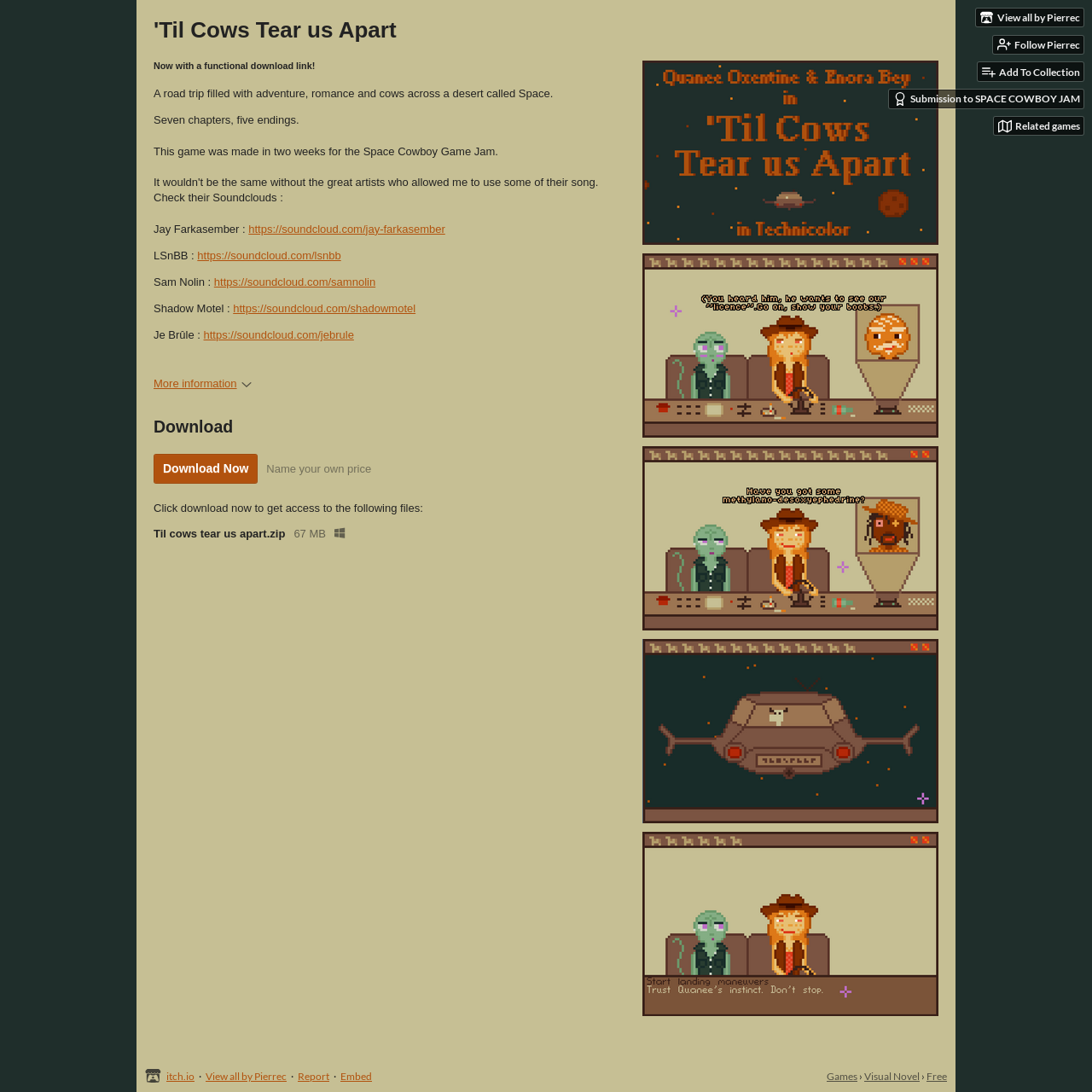Answer the question using only one word or a concise phrase: What is the size of the game file?

67 MB